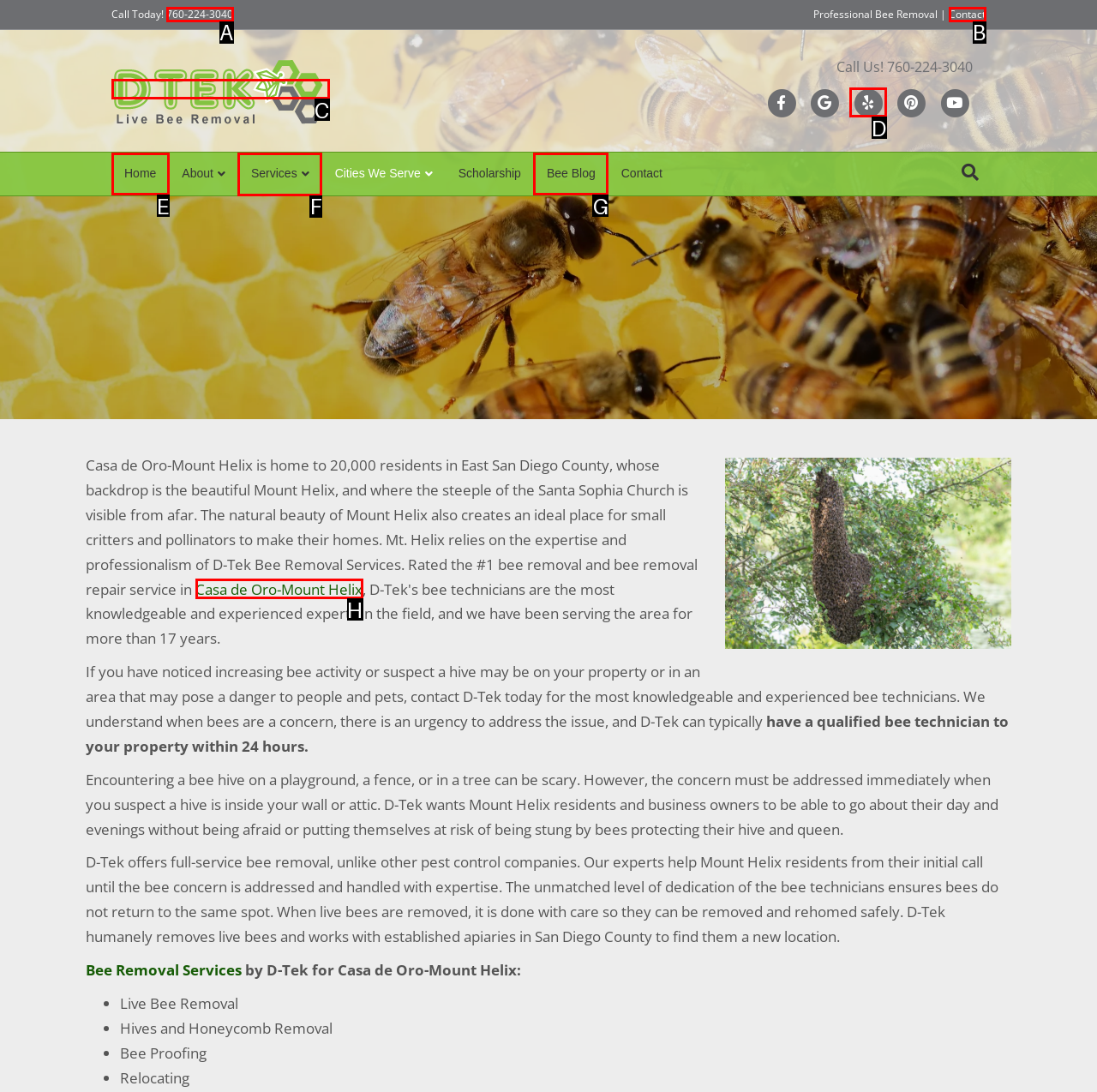Based on the description: Home, find the HTML element that matches it. Provide your answer as the letter of the chosen option.

E